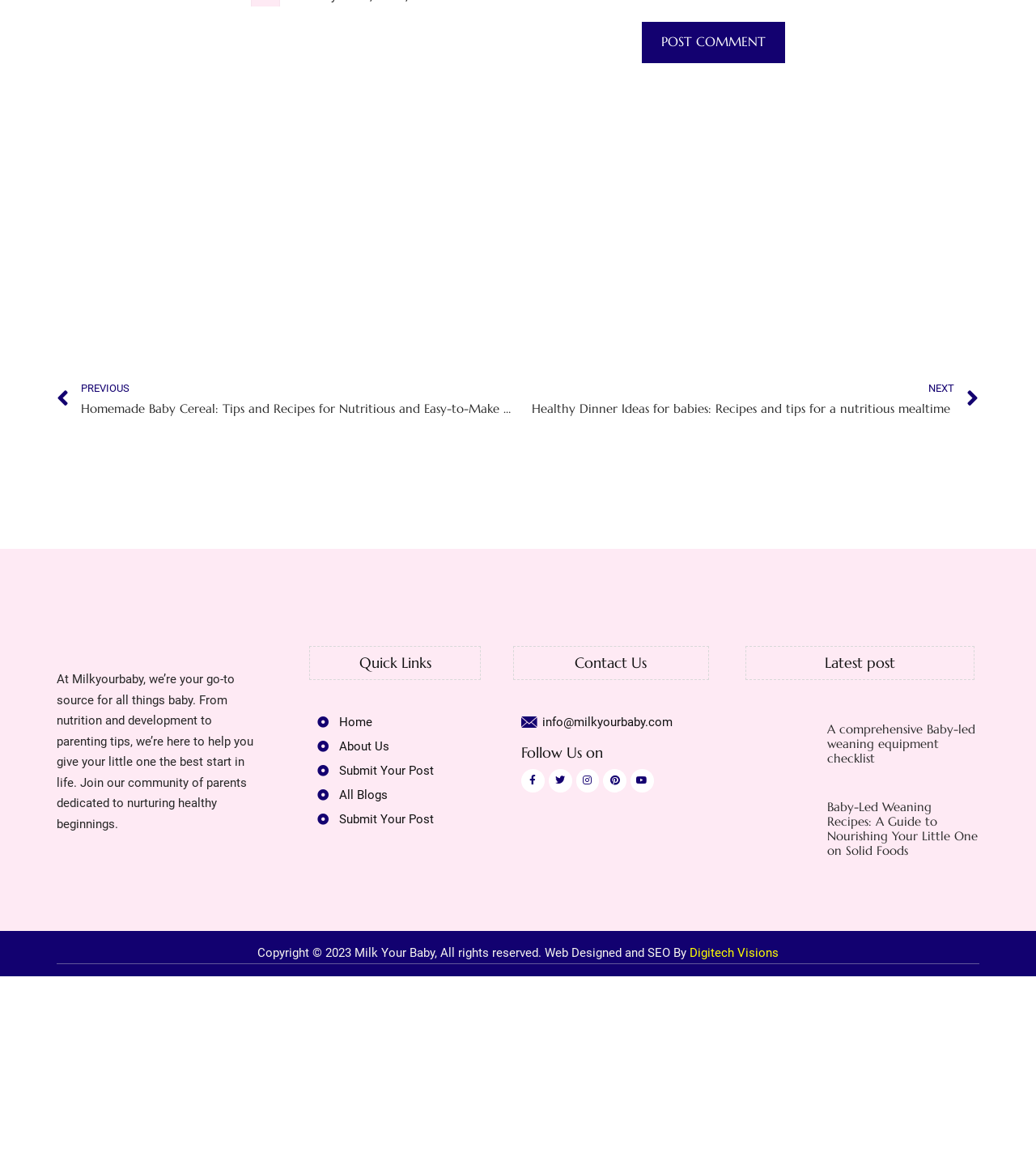Please specify the coordinates of the bounding box for the element that should be clicked to carry out this instruction: "Read the latest post about Baby-Led Weaning Recipes". The coordinates must be four float numbers between 0 and 1, formatted as [left, top, right, bottom].

[0.798, 0.693, 0.945, 0.744]